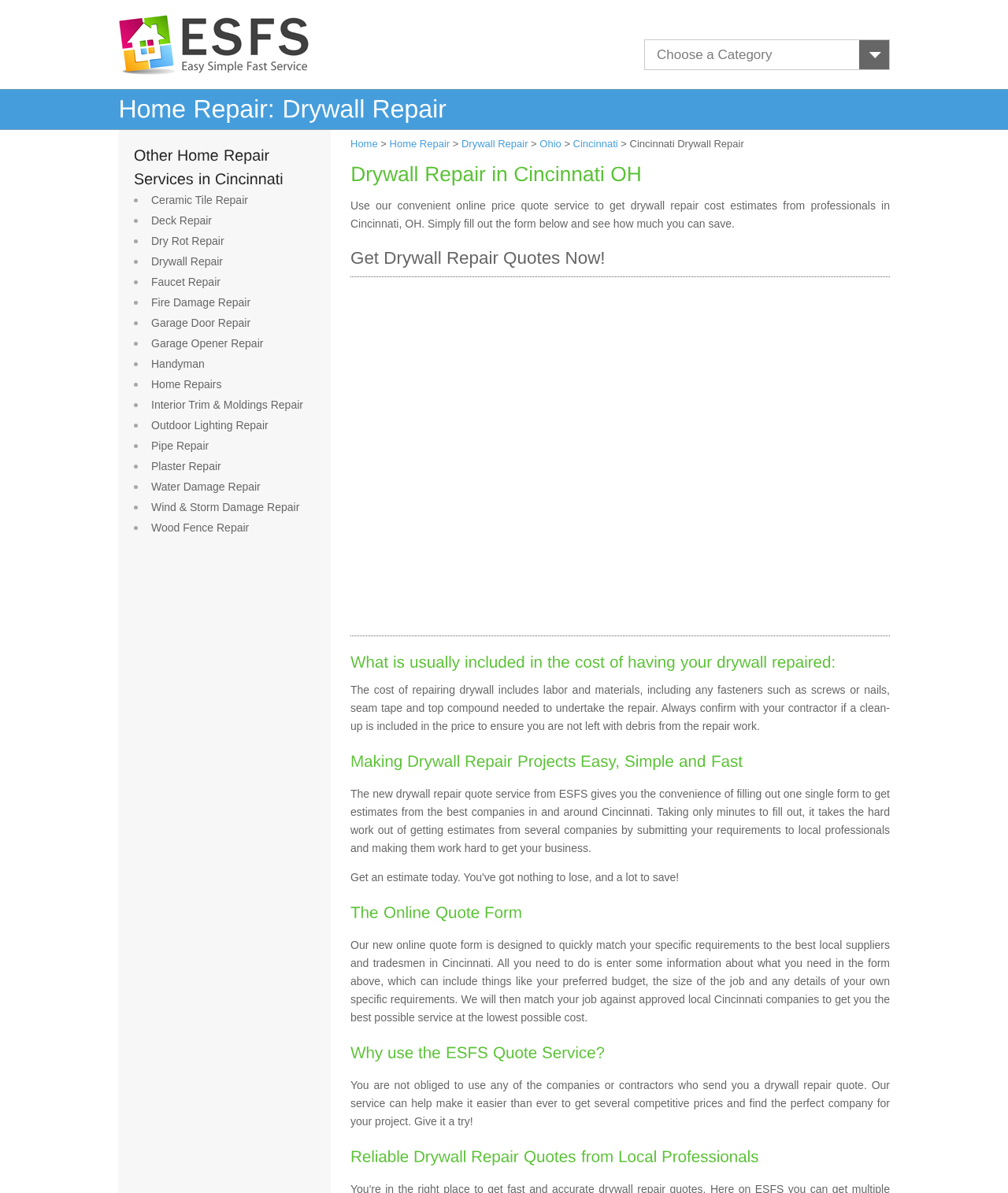Please mark the bounding box coordinates of the area that should be clicked to carry out the instruction: "Get drywall repair quotes now".

[0.348, 0.205, 0.883, 0.232]